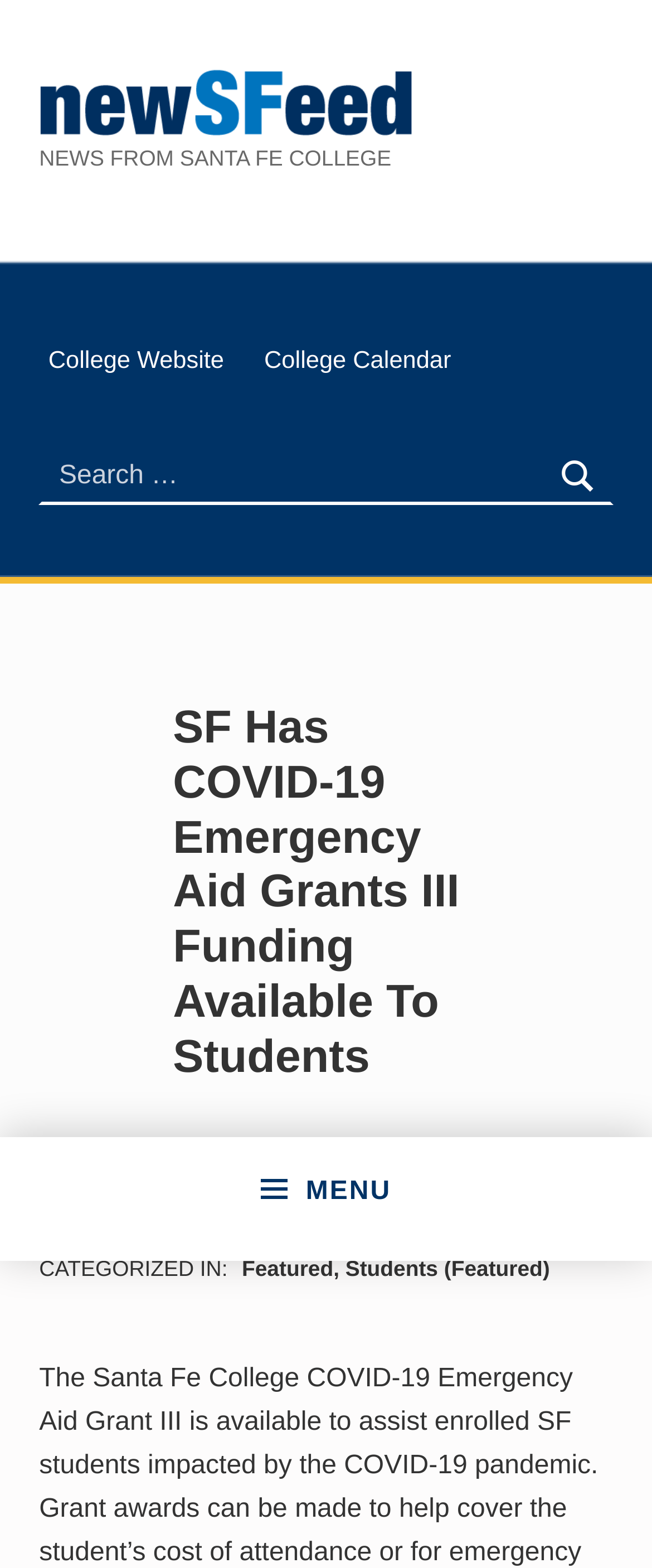Locate the bounding box coordinates of the item that should be clicked to fulfill the instruction: "View the Students category".

[0.53, 0.801, 0.843, 0.817]